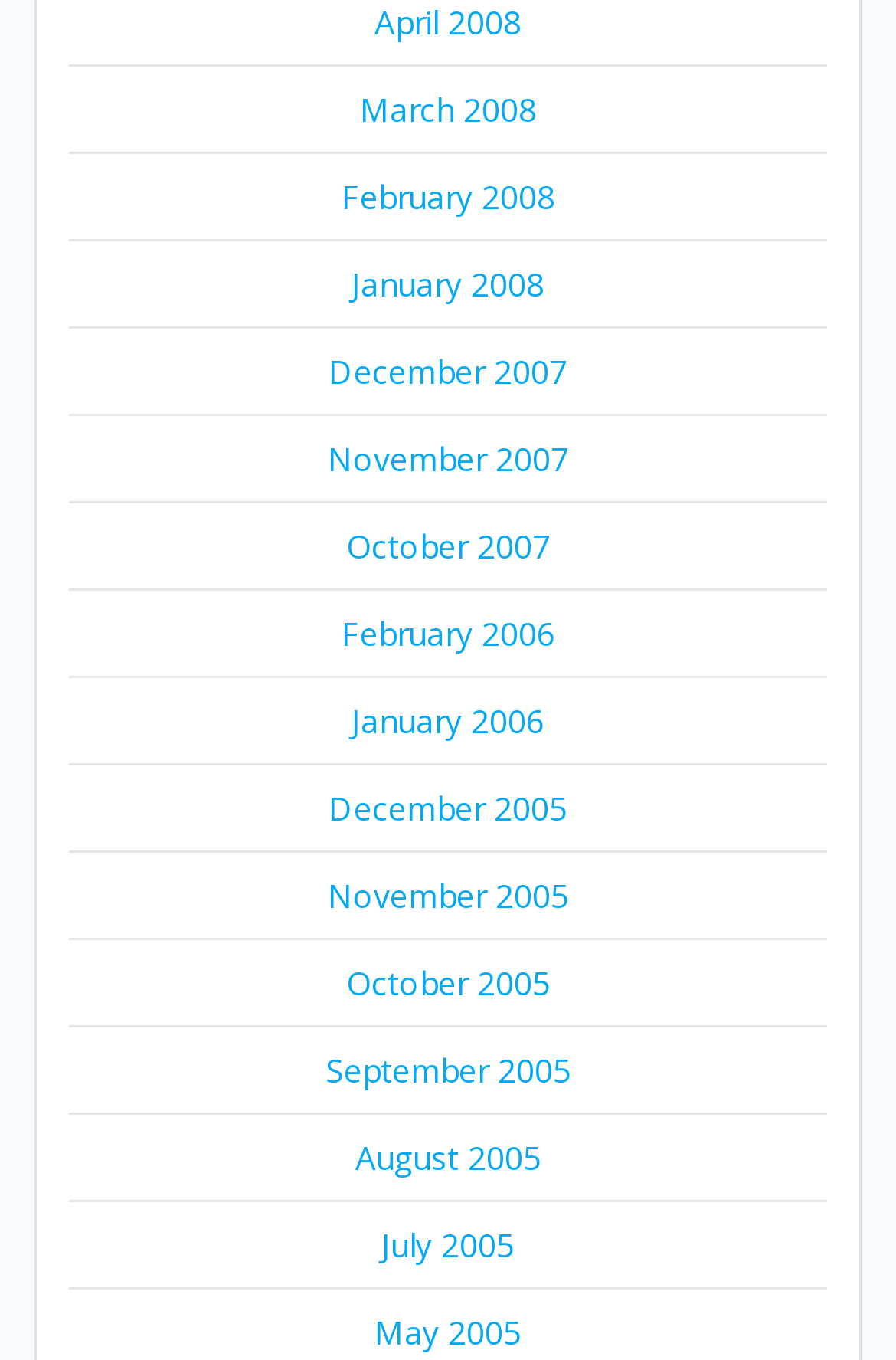Please determine the bounding box coordinates of the element to click on in order to accomplish the following task: "access archives for January 2006". Ensure the coordinates are four float numbers ranging from 0 to 1, i.e., [left, top, right, bottom].

[0.392, 0.515, 0.608, 0.547]